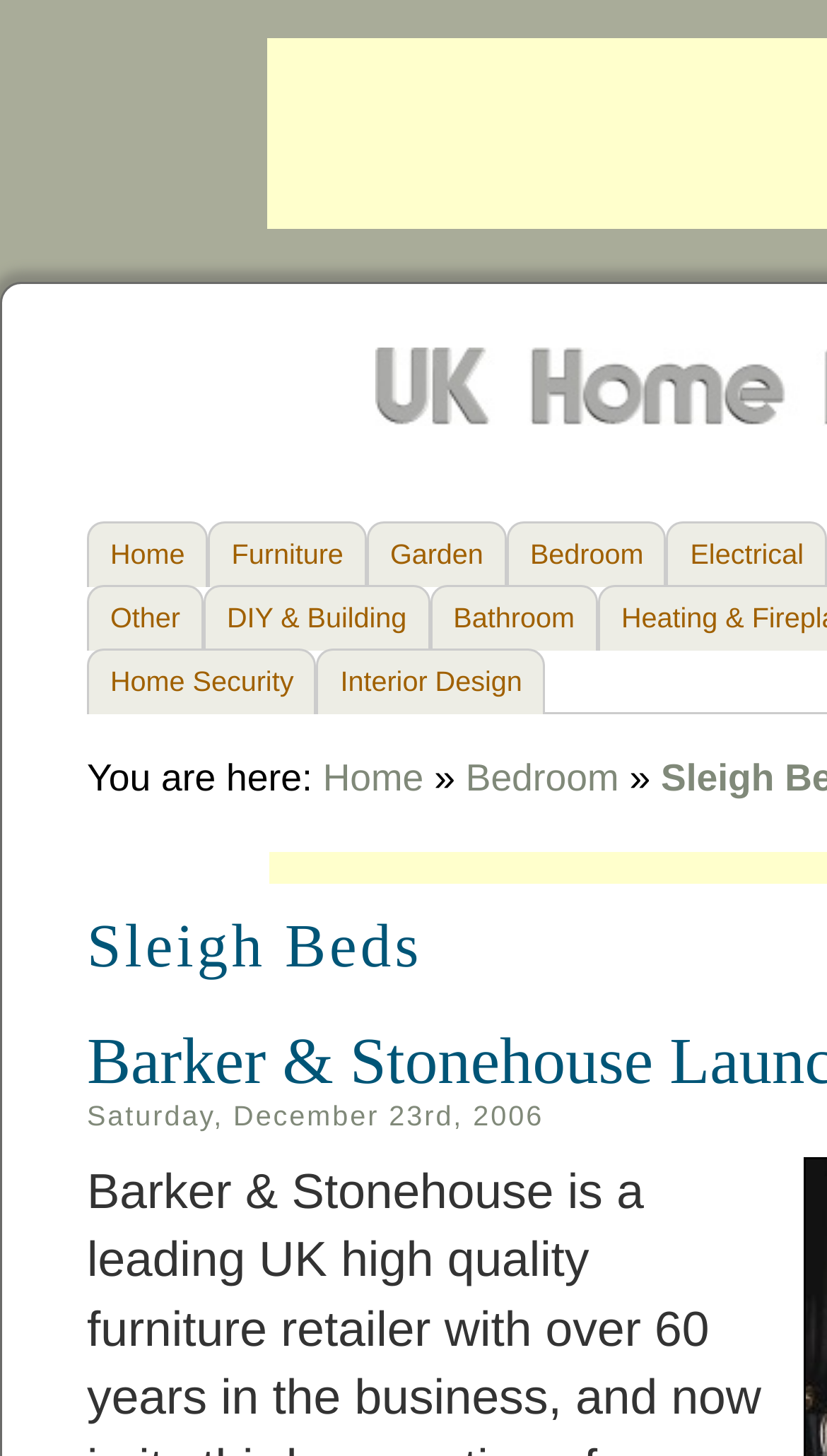What is the date mentioned on the webpage?
Refer to the image and provide a thorough answer to the question.

I searched for a text element that contains a date and found the static text 'Saturday, December 23rd, 2006' at the bottom of the webpage.